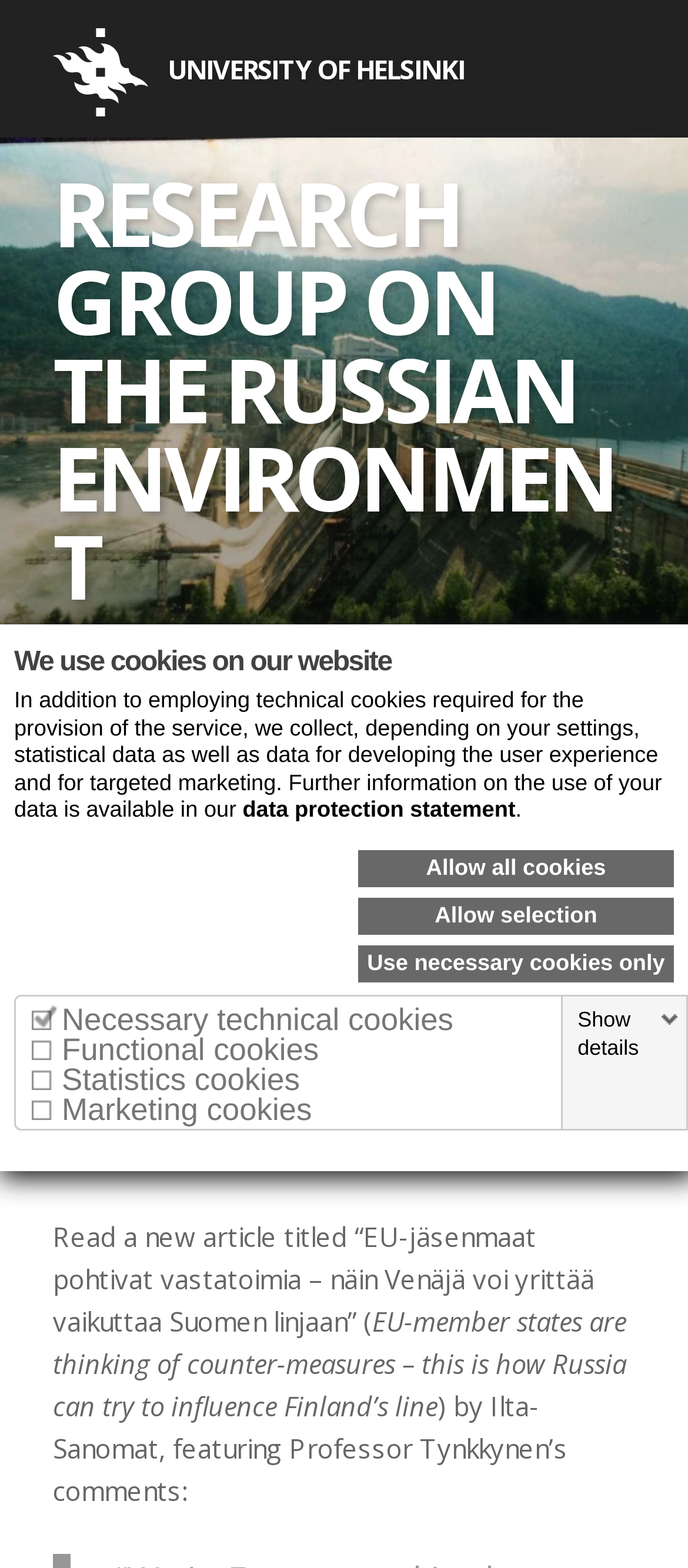What is the date of the posted article?
We need a detailed and exhaustive answer to the question. Please elaborate.

I found the answer by looking at the section where it says 'DAY: MARCH 25, 2018' and then finding the specific date mentioned as '25.3.2018'.